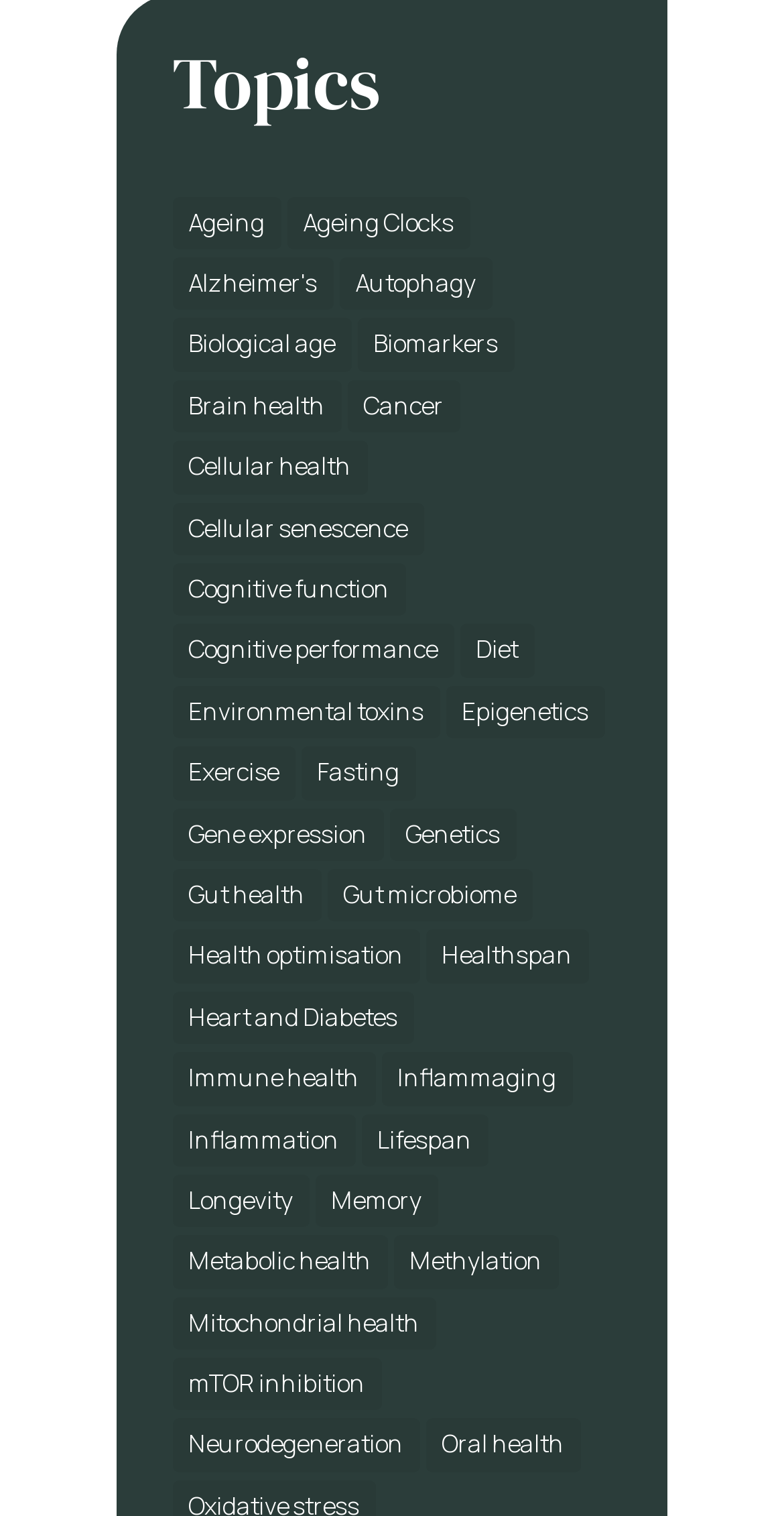Please specify the bounding box coordinates of the area that should be clicked to accomplish the following instruction: "Read about Longevity". The coordinates should consist of four float numbers between 0 and 1, i.e., [left, top, right, bottom].

[0.22, 0.775, 0.394, 0.81]